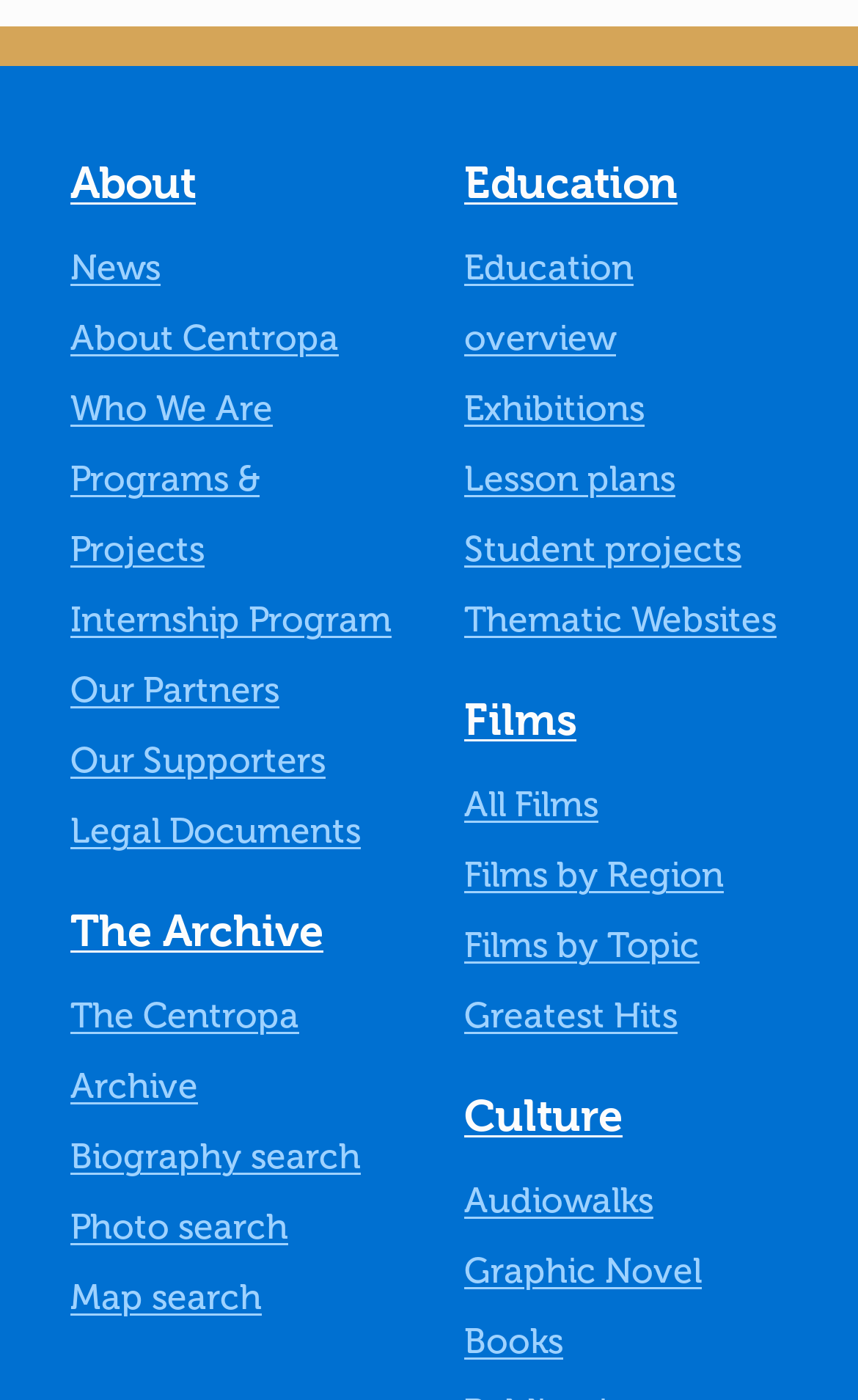Find the bounding box coordinates for the area that must be clicked to perform this action: "Read latest news".

None